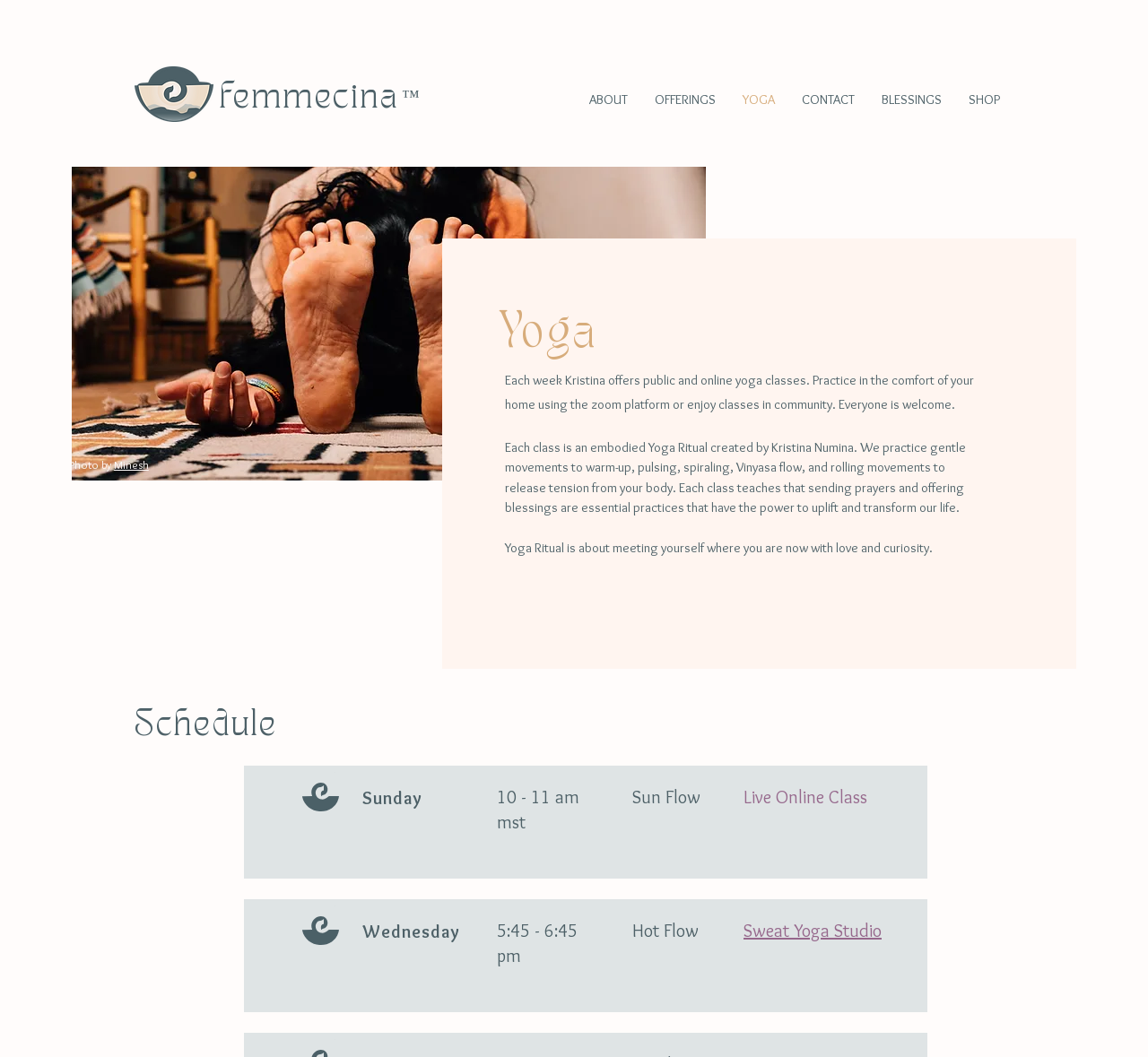Extract the bounding box of the UI element described as: "View Larger Image".

None